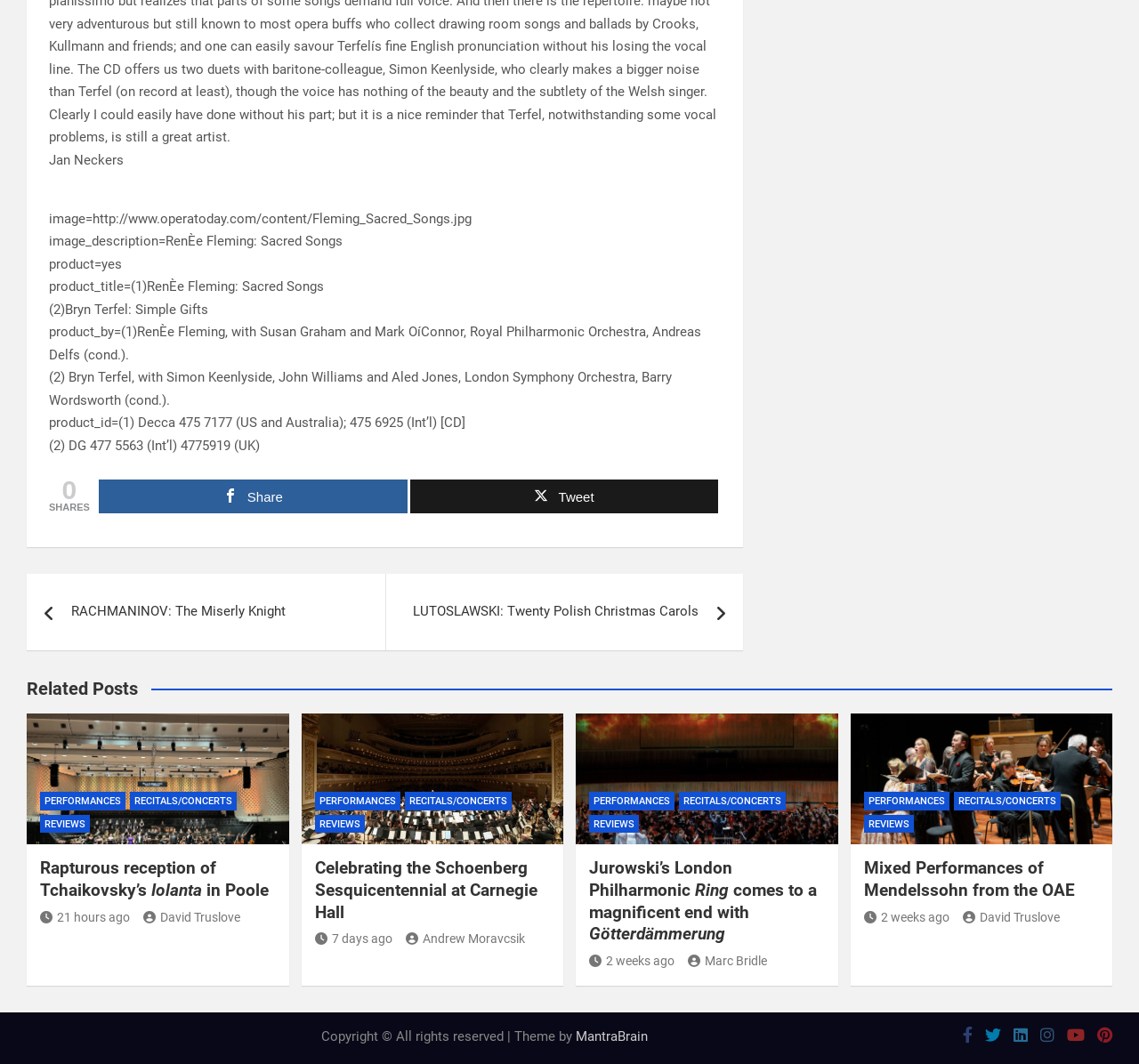Indicate the bounding box coordinates of the element that needs to be clicked to satisfy the following instruction: "View the 'PERFORMANCES' page". The coordinates should be four float numbers between 0 and 1, i.e., [left, top, right, bottom].

[0.035, 0.744, 0.11, 0.761]